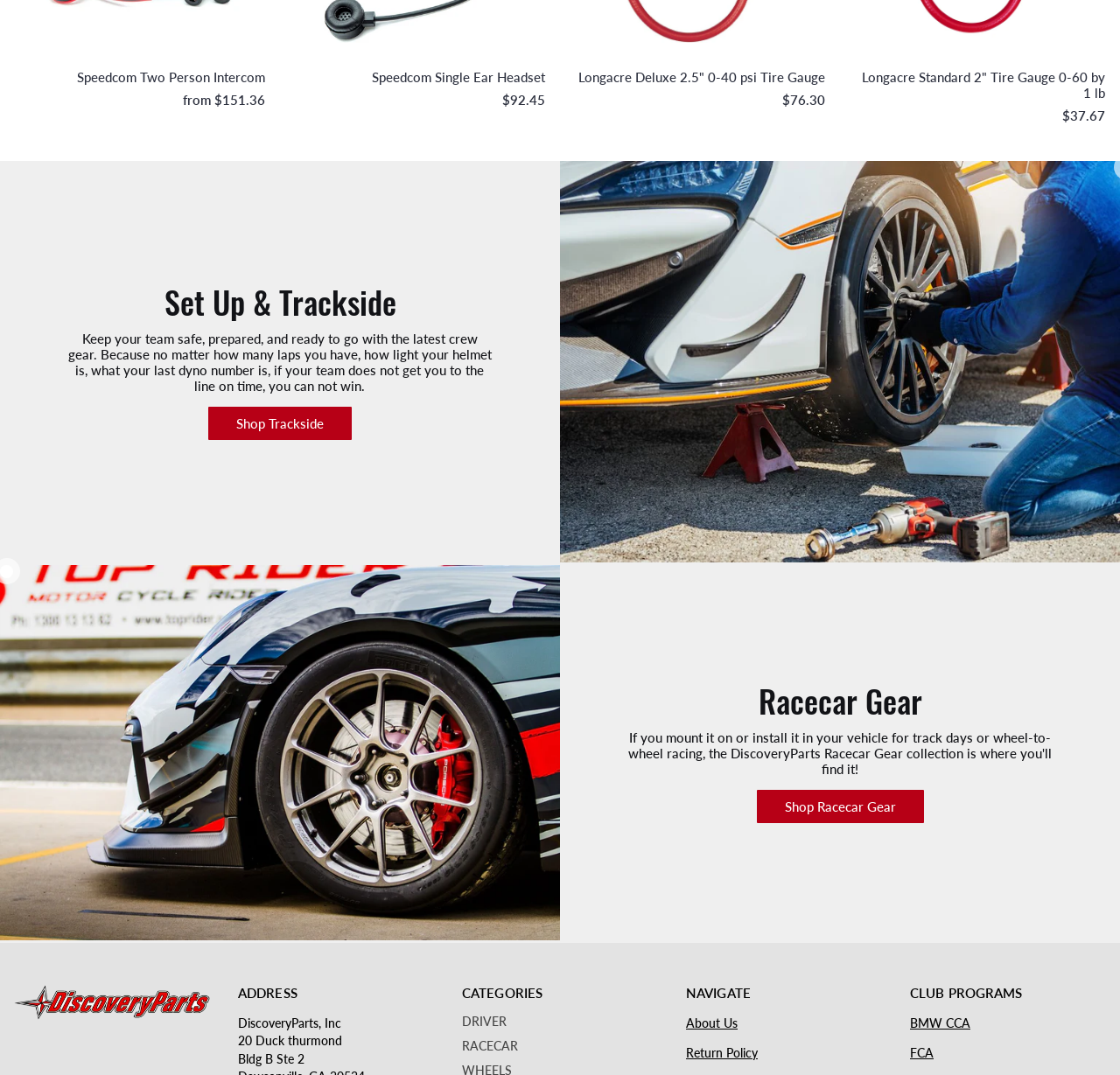Identify the bounding box for the UI element that is described as follows: "Instruments".

None